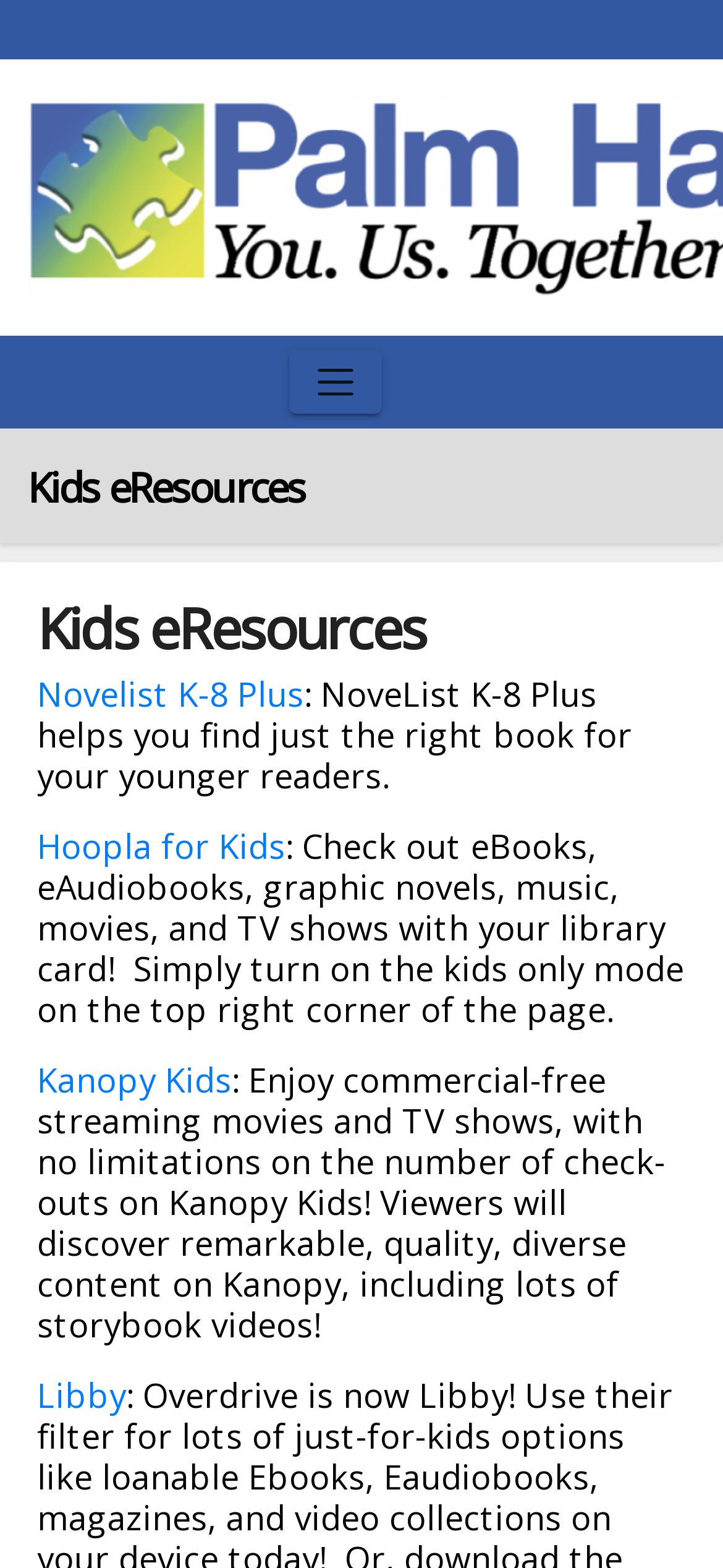Given the element description "y Kids" in the screenshot, predict the bounding box coordinates of that UI element.

[0.192, 0.674, 0.321, 0.703]